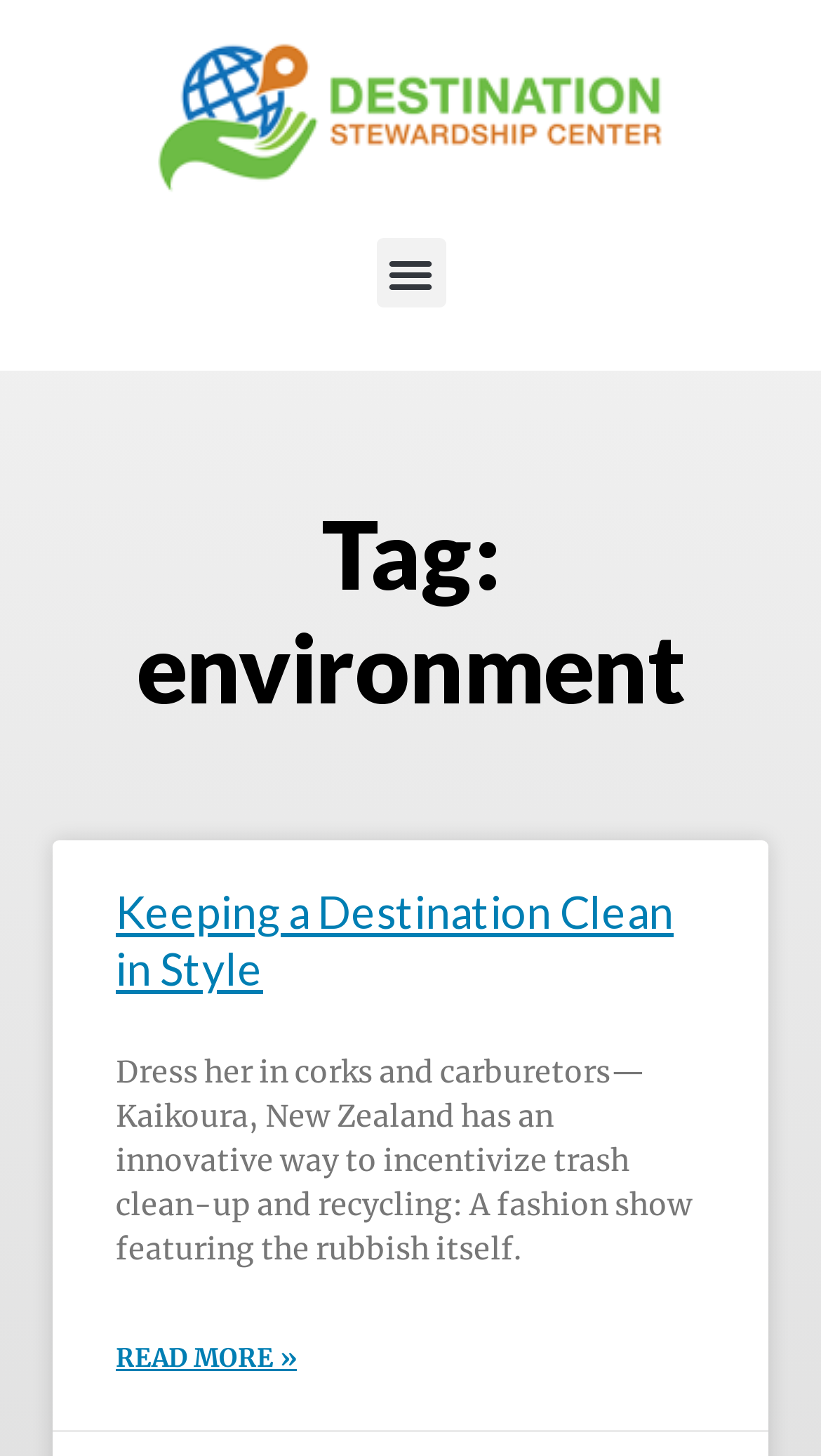Elaborate on the different components and information displayed on the webpage.

The webpage is about the "environment Archives" of the "Destination Stewardship Center". At the top, there is a link on the left side and a "Menu Toggle" button on the right side. Below them, there is a main heading "Tag: environment" that spans almost the entire width of the page. 

Under the main heading, there is a subheading "Keeping a Destination Clean in Style" followed by a link with the same text. Below the subheading, there is a paragraph of text describing an innovative way to incentivize trash clean-up and recycling in Kaikoura, New Zealand. 

At the bottom of the section, there is a "Read more" link with a "READ MORE »" text. The webpage appears to be a blog or article page, with a single article or post about keeping a destination clean and stylish.